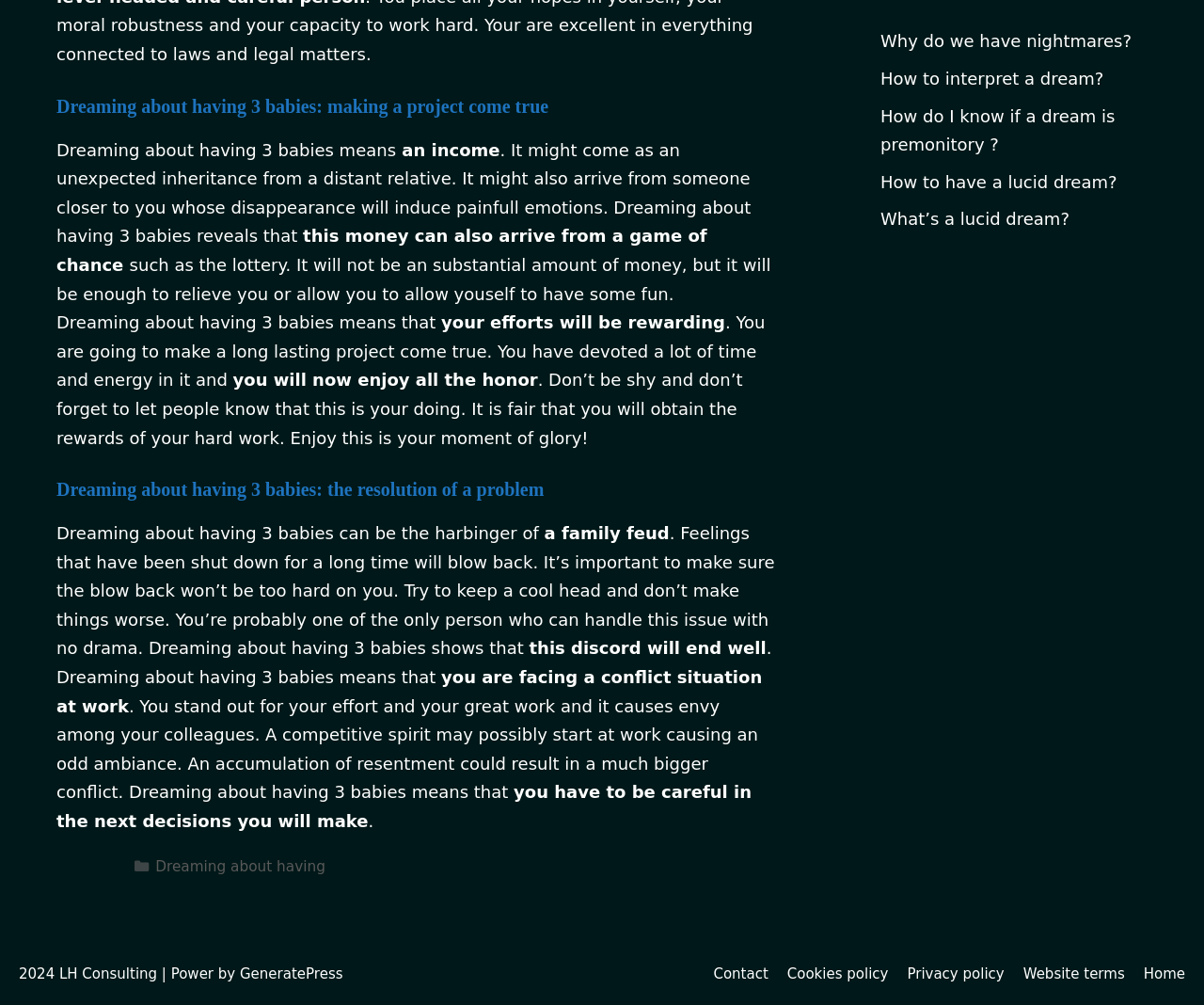Analyze the image and provide a detailed answer to the question: What is the purpose of the links at the top right corner?

The links at the top right corner of the webpage, such as 'Why do we have nightmares?' and 'How to interpret a dream?', appear to be guides for interpreting dreams and understanding their meanings.